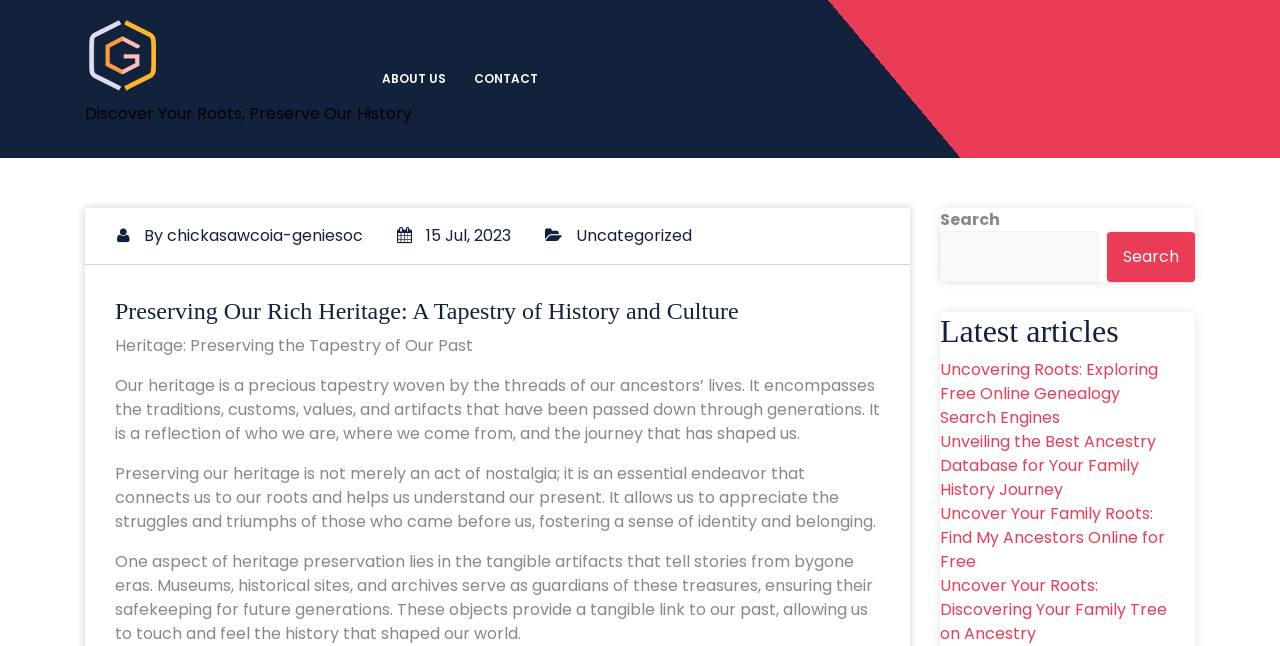What is the topic of the latest article?
Refer to the image and respond with a one-word or short-phrase answer.

Genealogy search engines